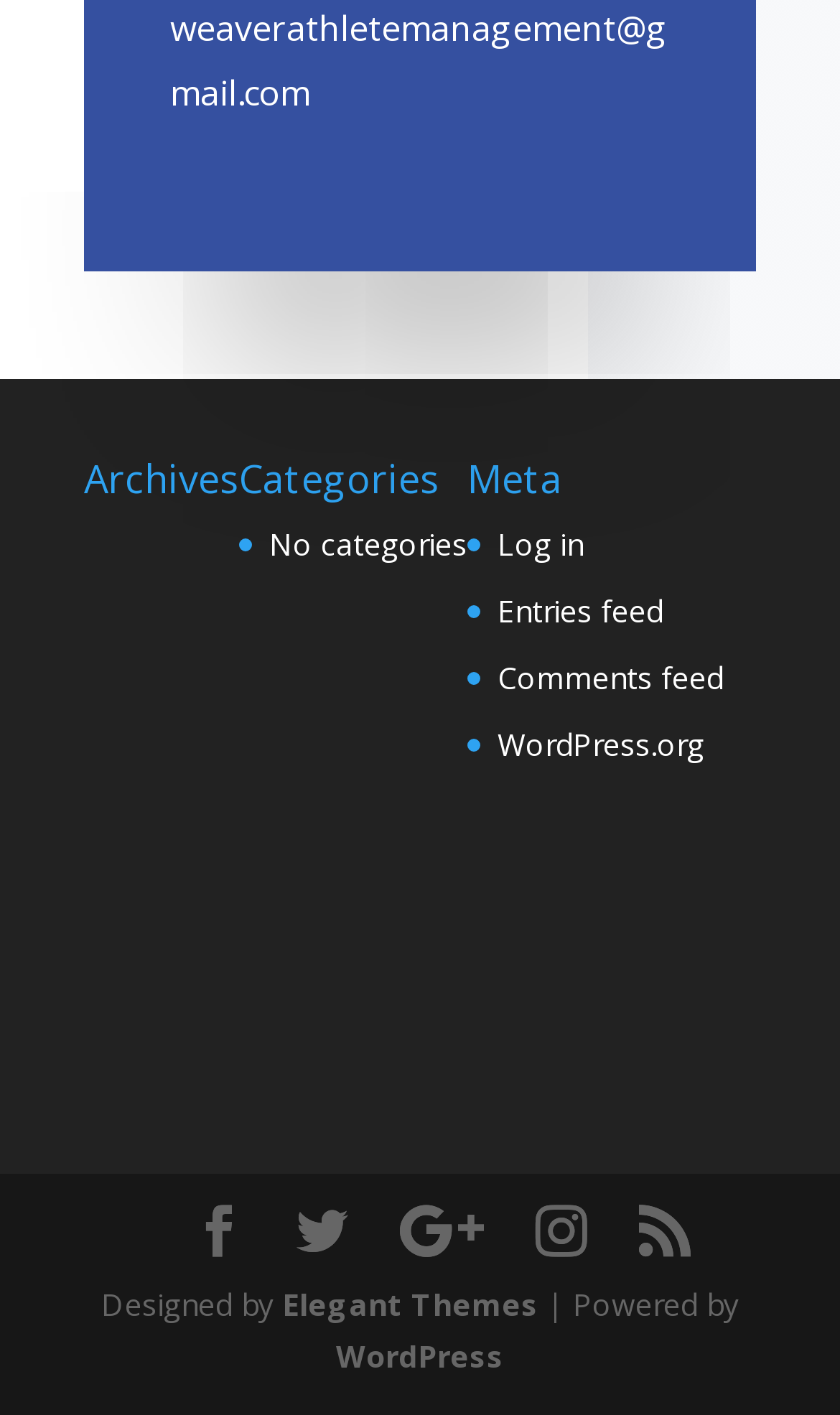Specify the bounding box coordinates of the area that needs to be clicked to achieve the following instruction: "Contact the website administrator".

[0.203, 0.002, 0.795, 0.082]